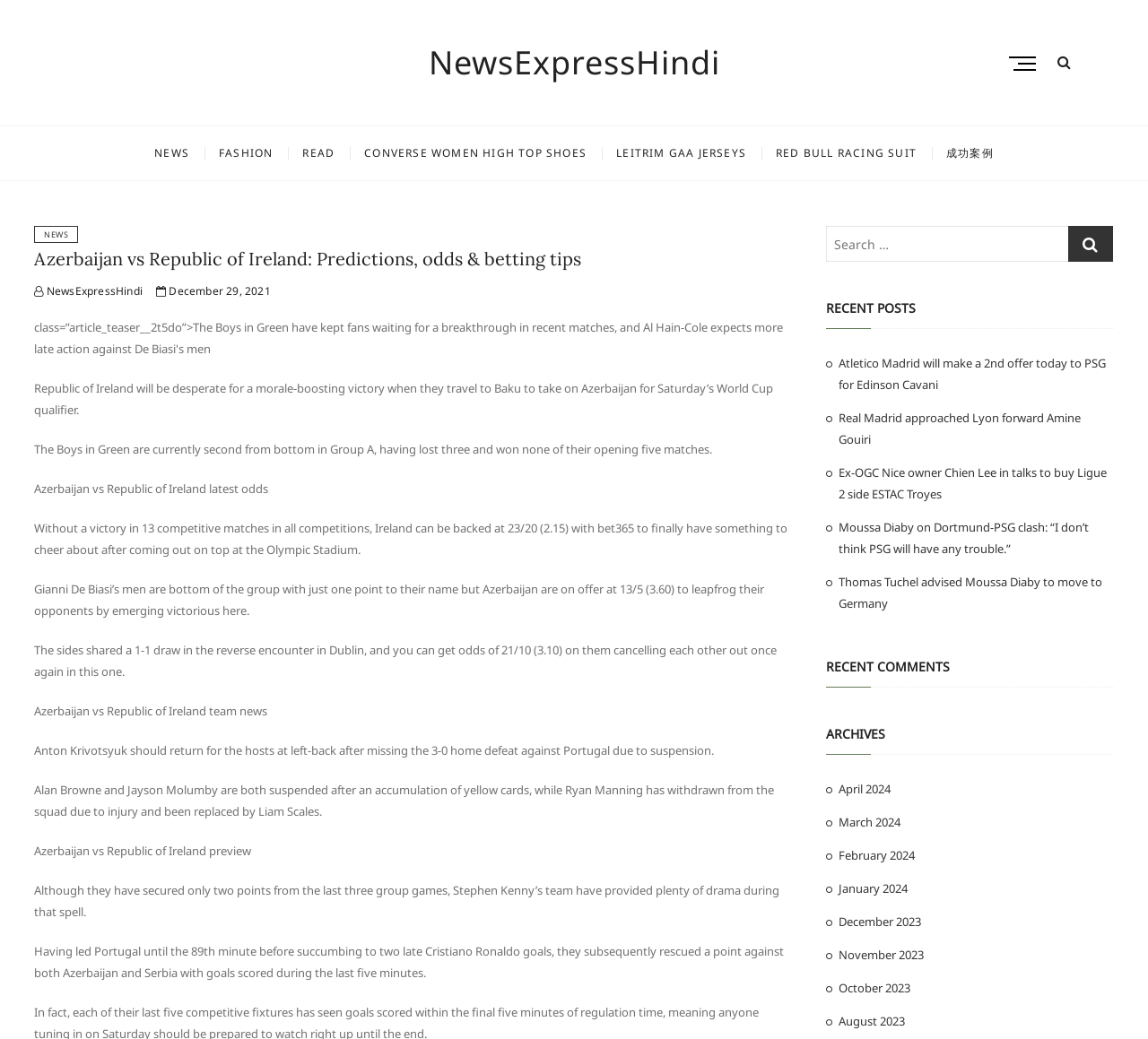Could you provide the bounding box coordinates for the portion of the screen to click to complete this instruction: "Read Azerbaijan vs Republic of Ireland: Predictions, odds & betting tips article"?

[0.03, 0.238, 0.507, 0.26]